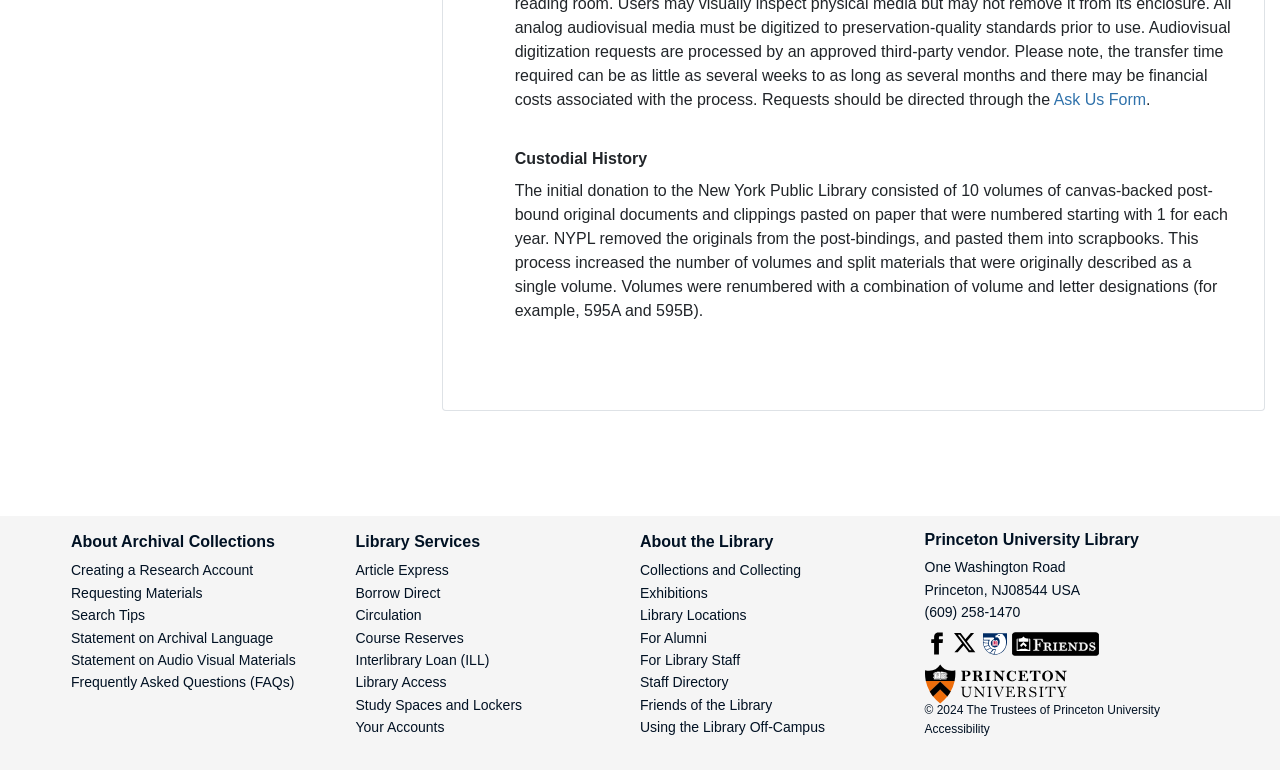Provide a short answer using a single word or phrase for the following question: 
How many navigation sections are there on the webpage?

3